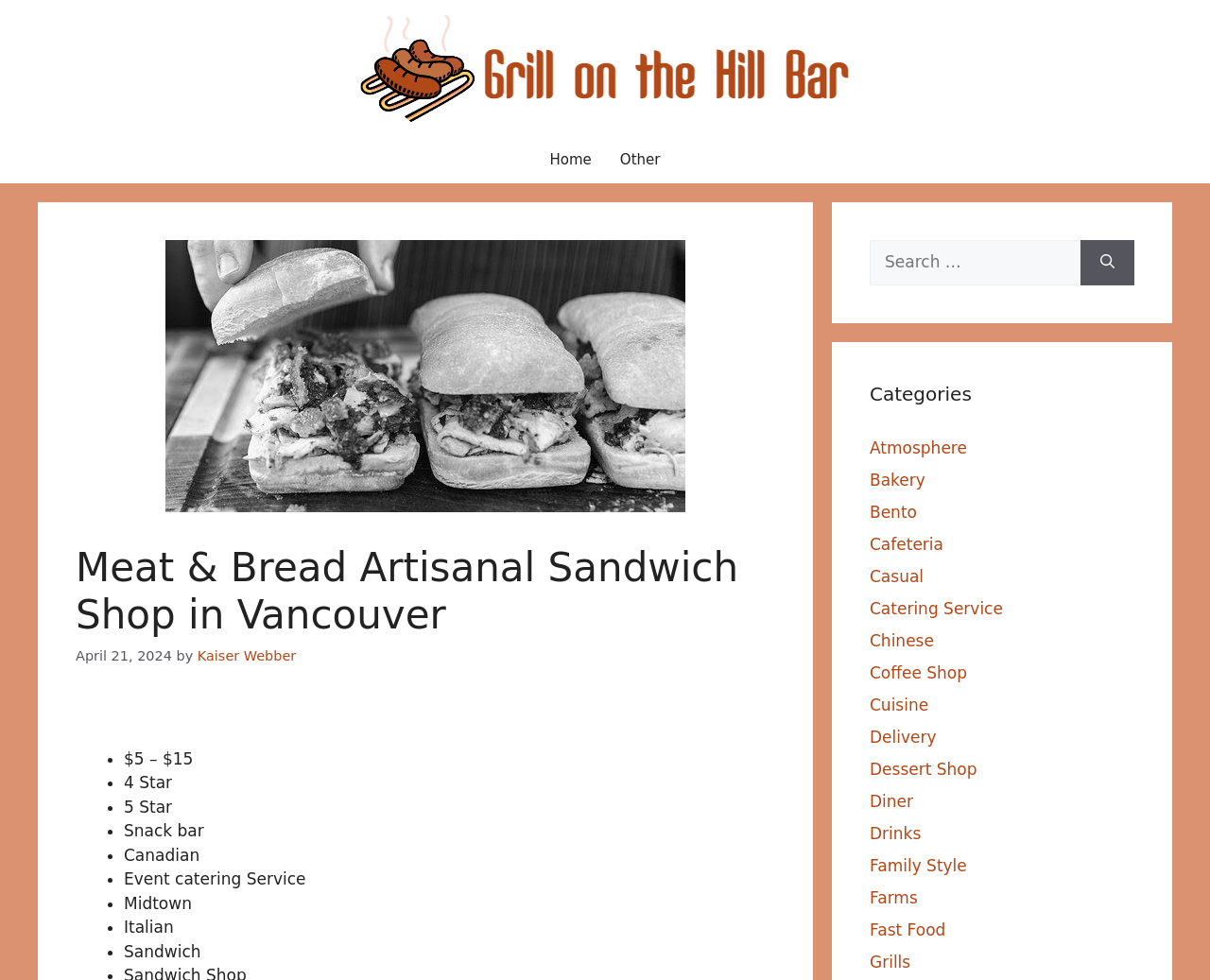Please identify the bounding box coordinates of the clickable element to fulfill the following instruction: "Click the 'Search' button". The coordinates should be four float numbers between 0 and 1, i.e., [left, top, right, bottom].

[0.893, 0.245, 0.938, 0.291]